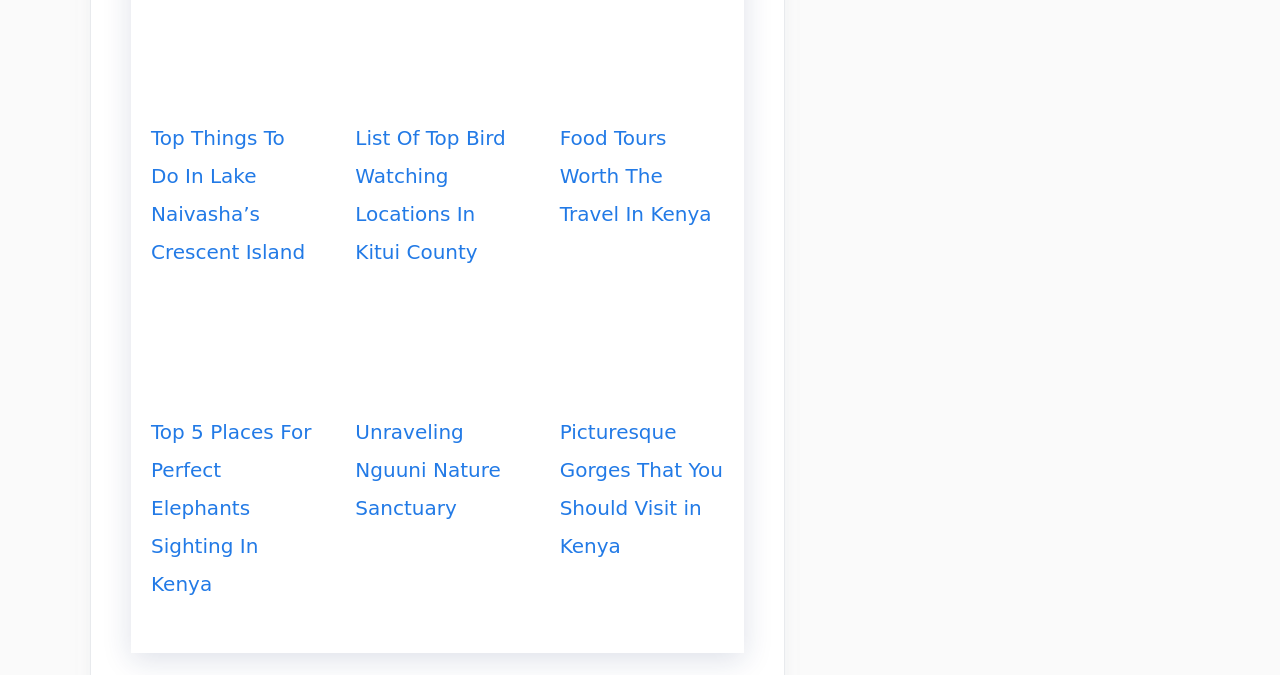How many articles are on this webpage?
Please ensure your answer to the question is detailed and covers all necessary aspects.

There are five articles on this webpage, each with a link, image, and header. The articles are arranged horizontally and vertically, with three on top and two at the bottom.